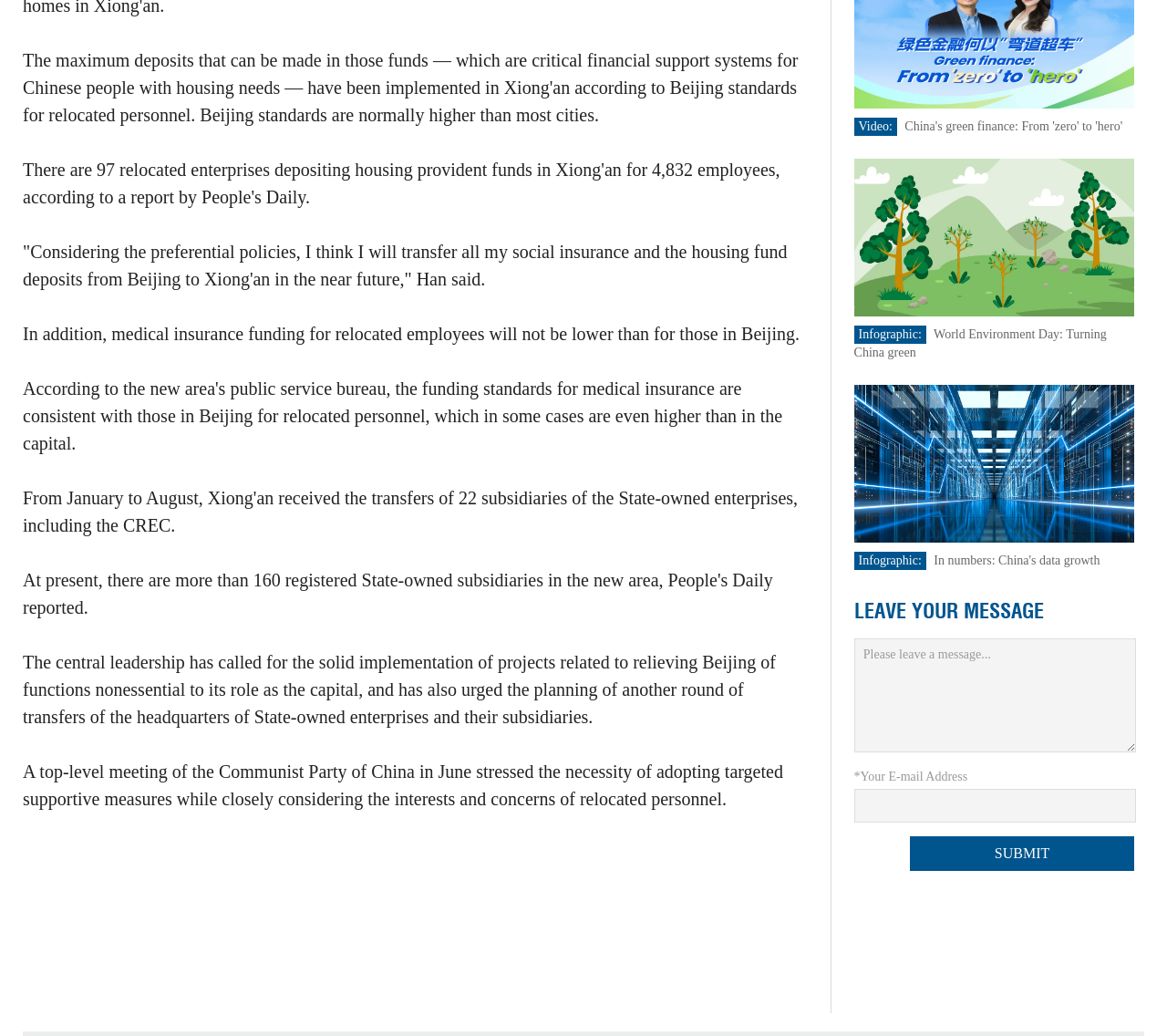Please specify the bounding box coordinates for the clickable region that will help you carry out the instruction: "Click the link 'In numbers: China's data growth'".

[0.732, 0.44, 0.972, 0.453]